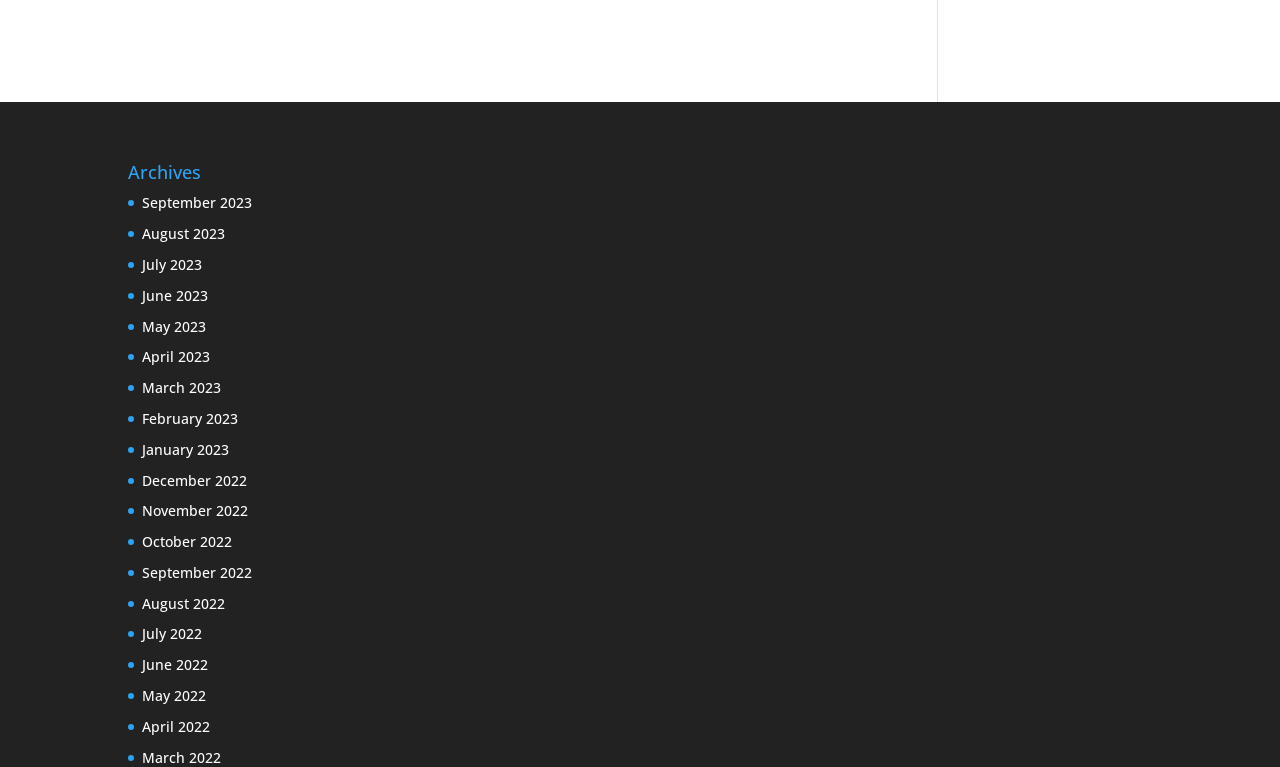Determine the bounding box of the UI component based on this description: "March 2022". The bounding box coordinates should be four float values between 0 and 1, i.e., [left, top, right, bottom].

[0.111, 0.975, 0.173, 1.0]